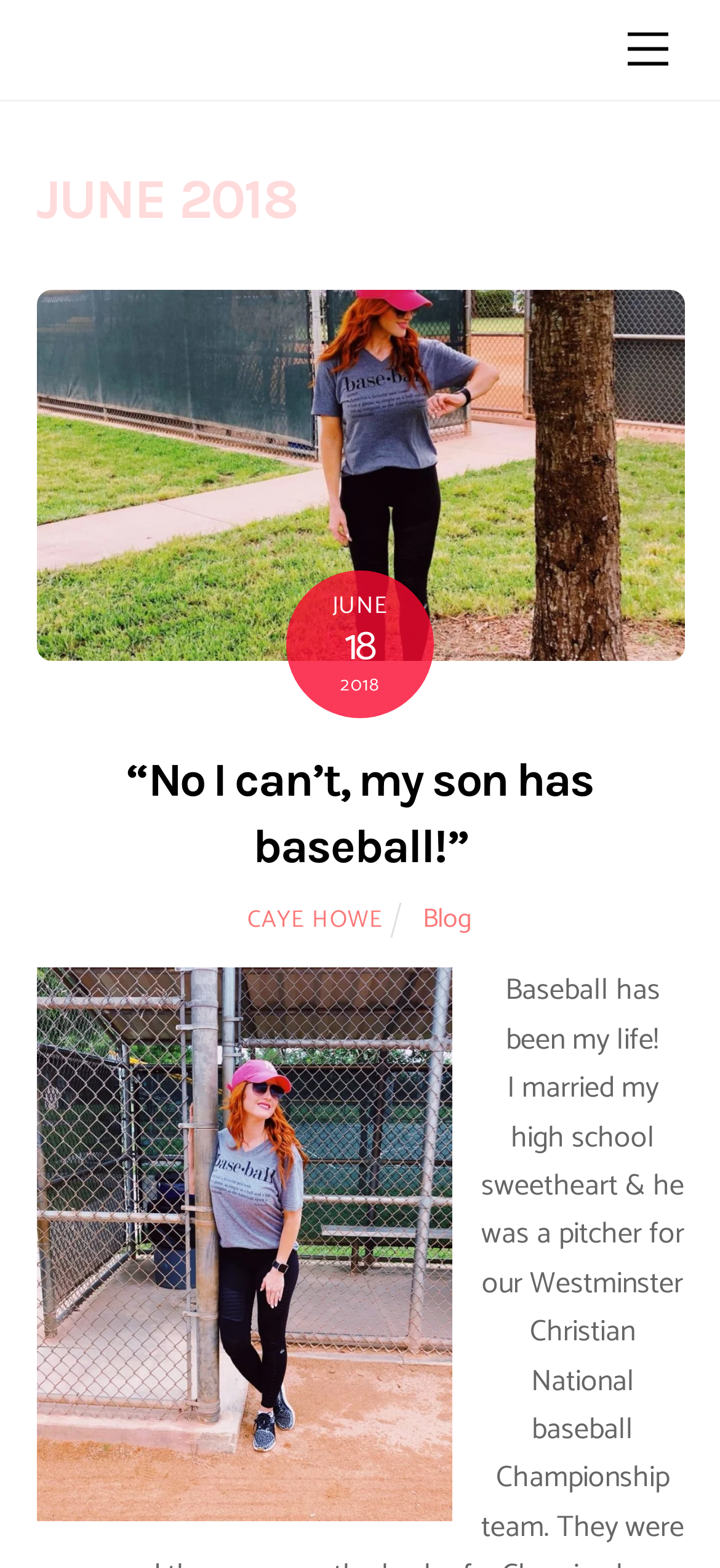How many links are there in the webpage?
Look at the image and provide a detailed response to the question.

There are 5 links in the webpage, which can be identified by their element types as 'link'. These links are 'Menu', 'Baseball', '“No I can’t, my son has baseball!”', 'CAYE HOWE', and 'Blog'.